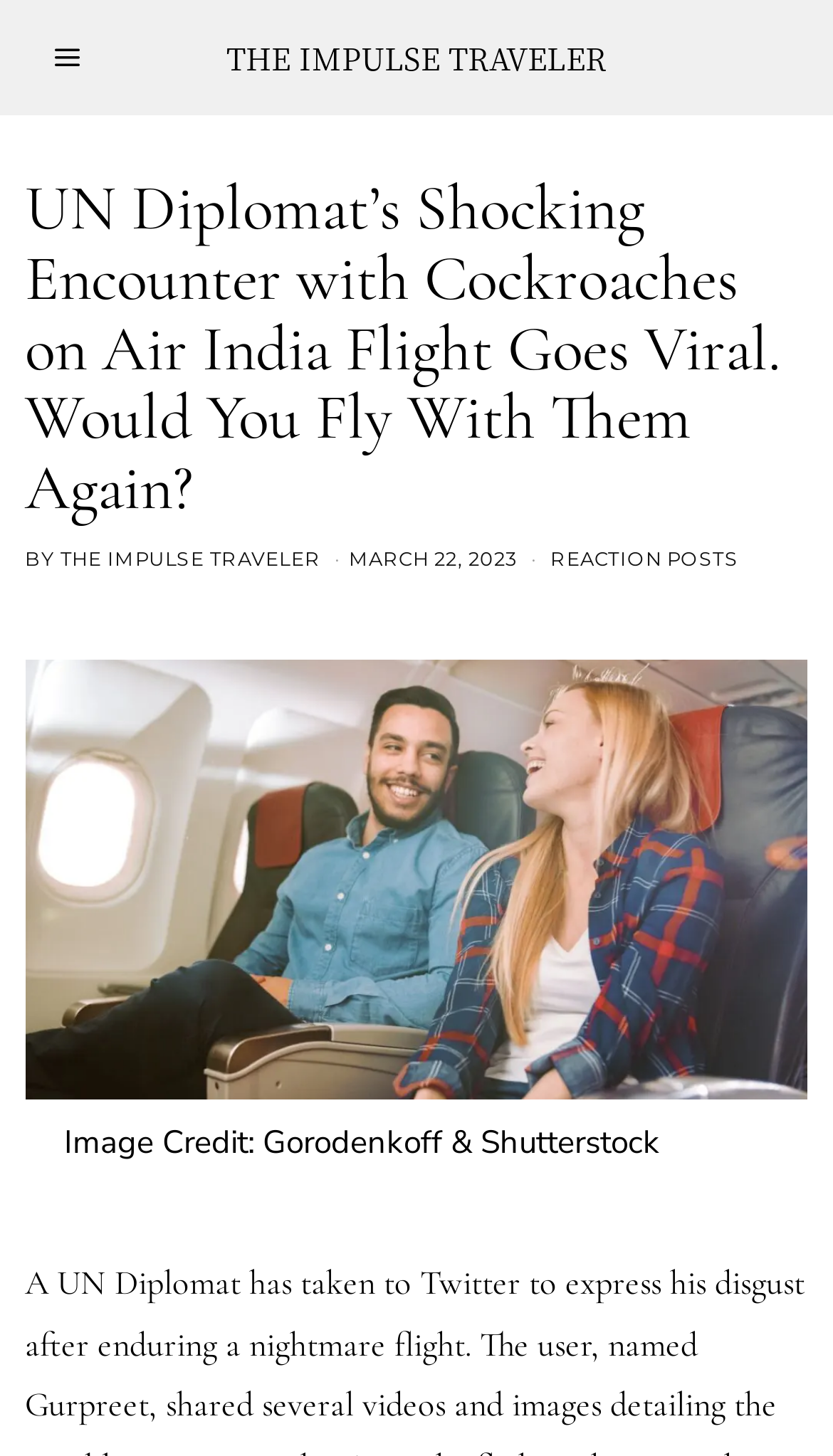Identify the bounding box coordinates of the area you need to click to perform the following instruction: "Sign in to ensure your favorites are not lost".

[0.608, 0.736, 0.802, 0.789]